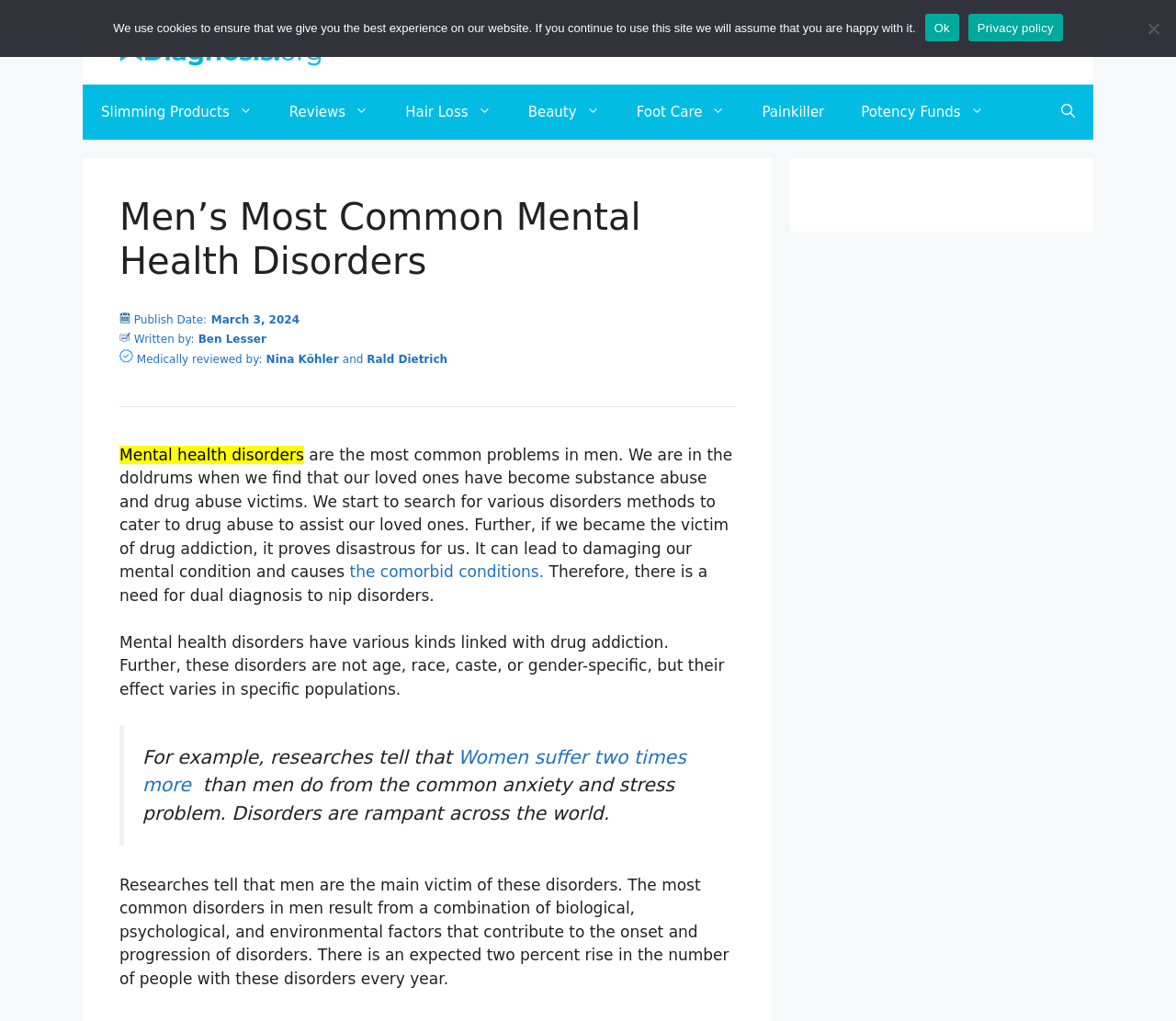Identify the bounding box coordinates of the clickable section necessary to follow the following instruction: "Click the 'Dualdiagnosis.org' link". The coordinates should be presented as four float numbers from 0 to 1, i.e., [left, top, right, bottom].

[0.102, 0.031, 0.273, 0.049]